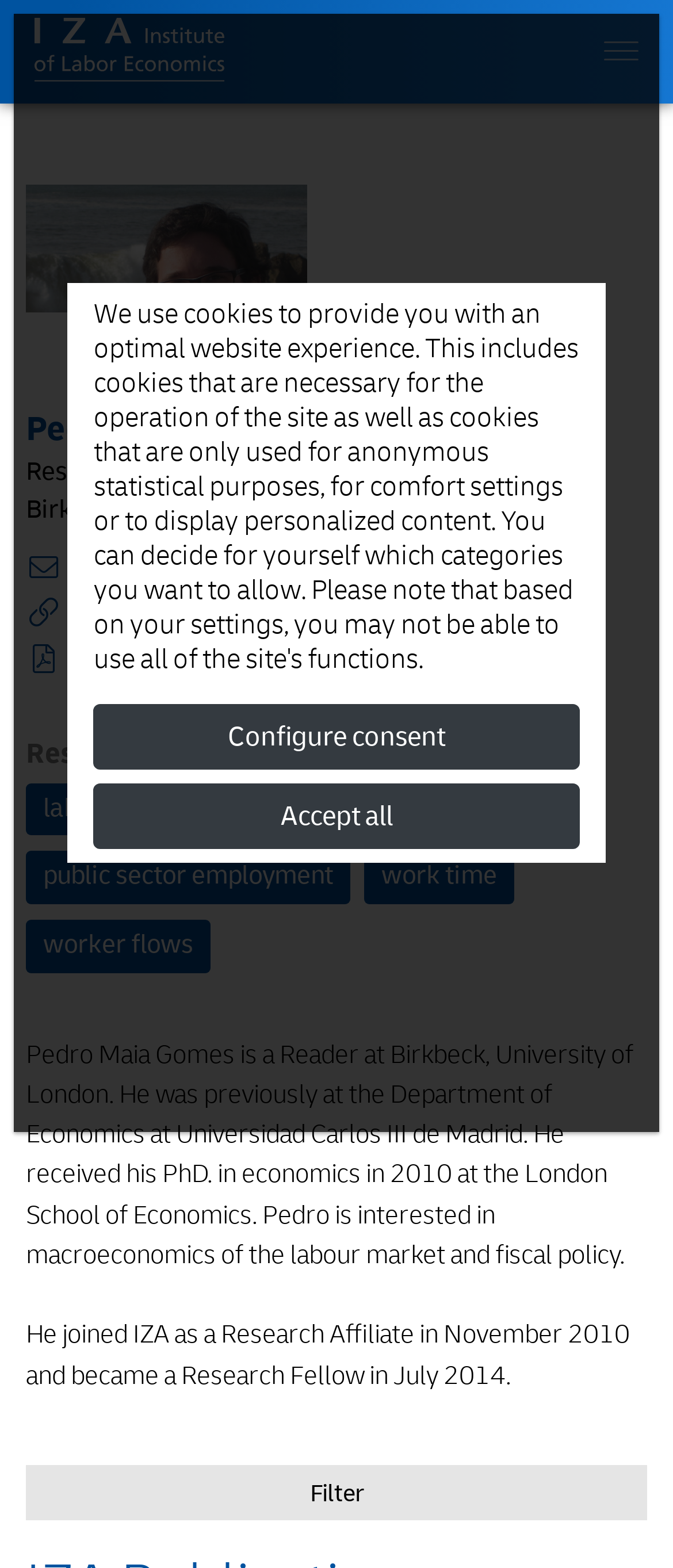Answer the question with a brief word or phrase:
What is Pedro Maia Gomes' current affiliation?

Birkbeck, University of London